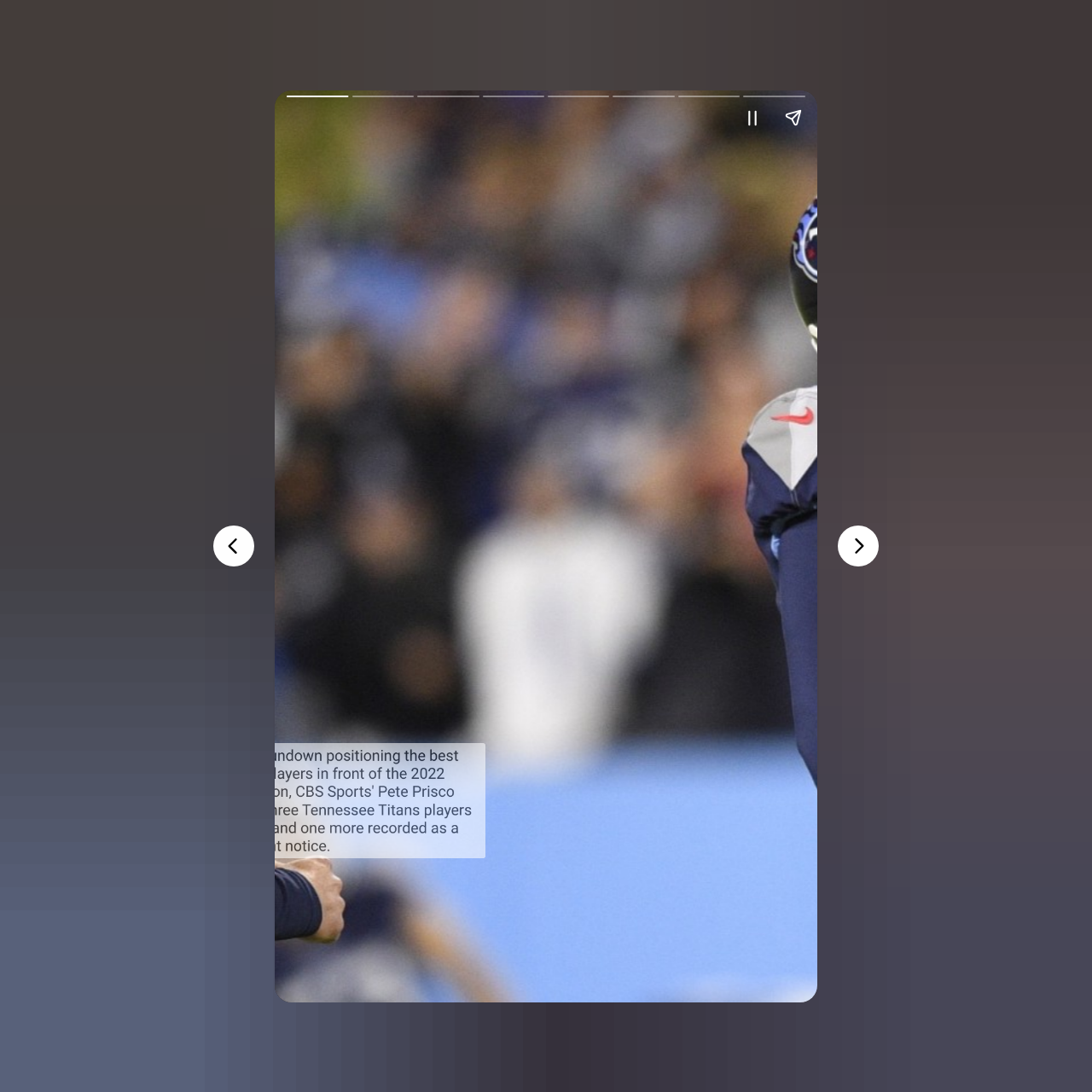What is the topic of the article?
Using the image provided, answer with just one word or phrase.

Tennessee Titans players